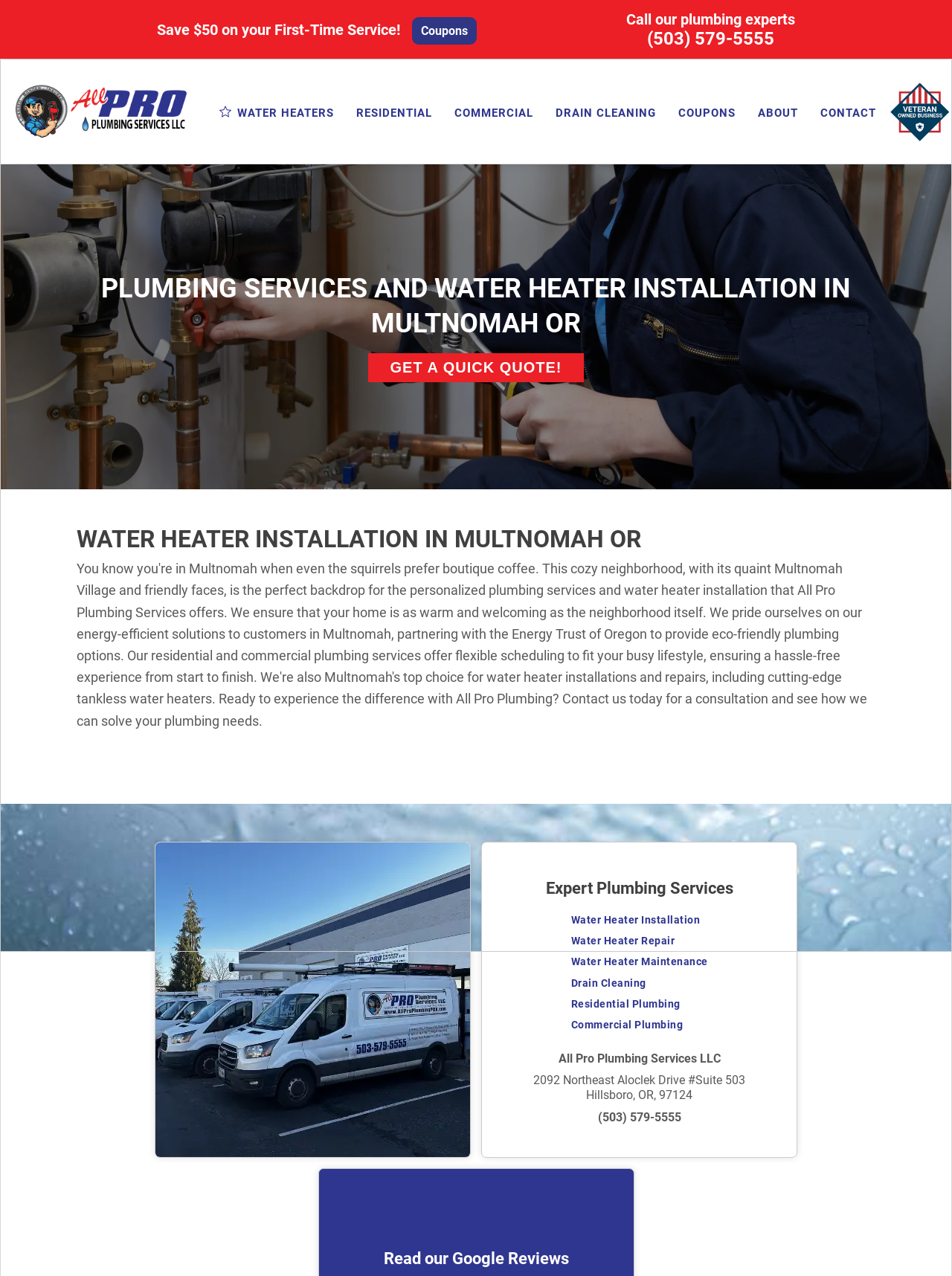Identify the bounding box coordinates of the region that needs to be clicked to carry out this instruction: "Visit the coupons page". Provide these coordinates as four float numbers ranging from 0 to 1, i.e., [left, top, right, bottom].

[0.701, 0.081, 0.784, 0.095]